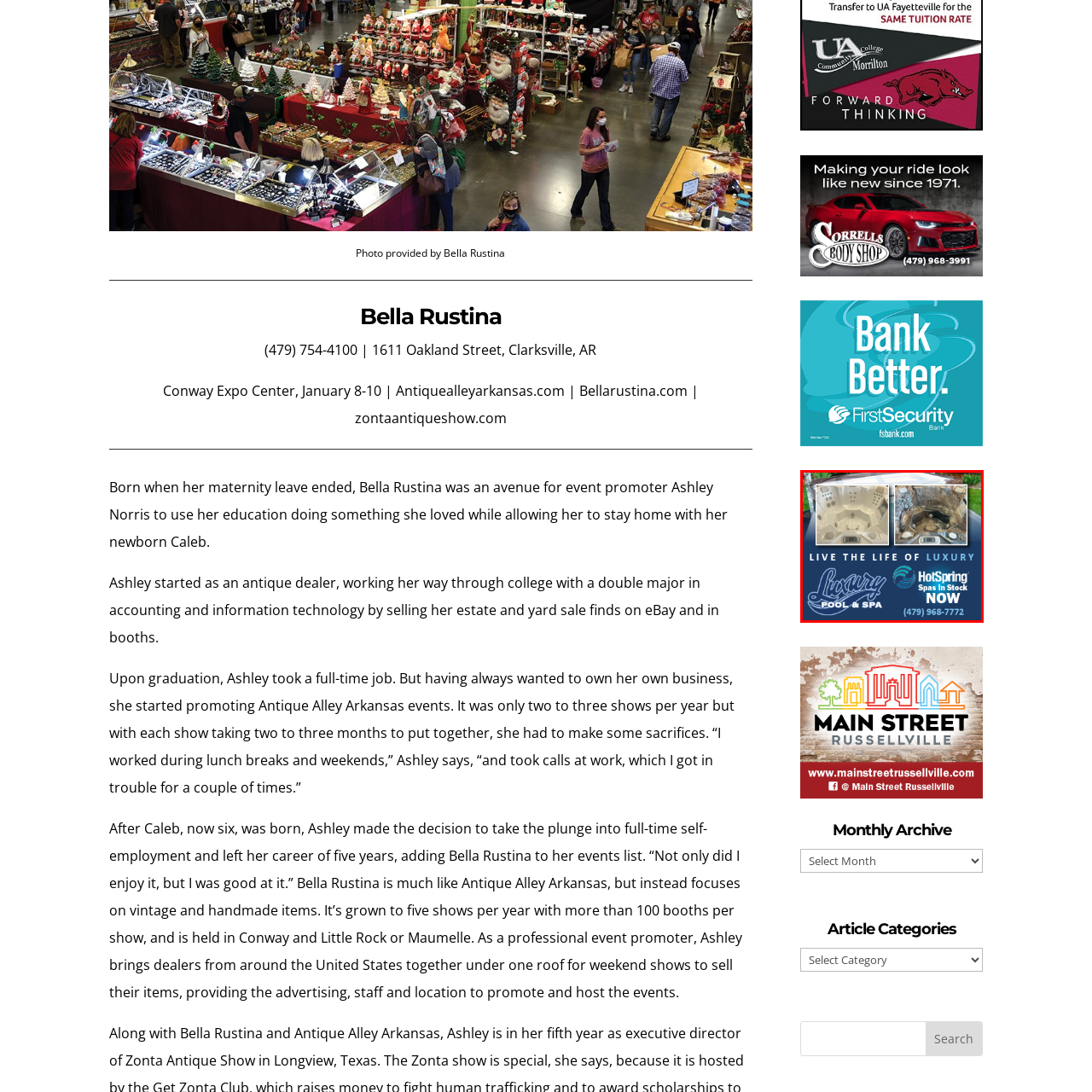Please examine the image within the red bounding box and provide an answer to the following question using a single word or phrase:
What is the purpose of the contact number?

For inquiries